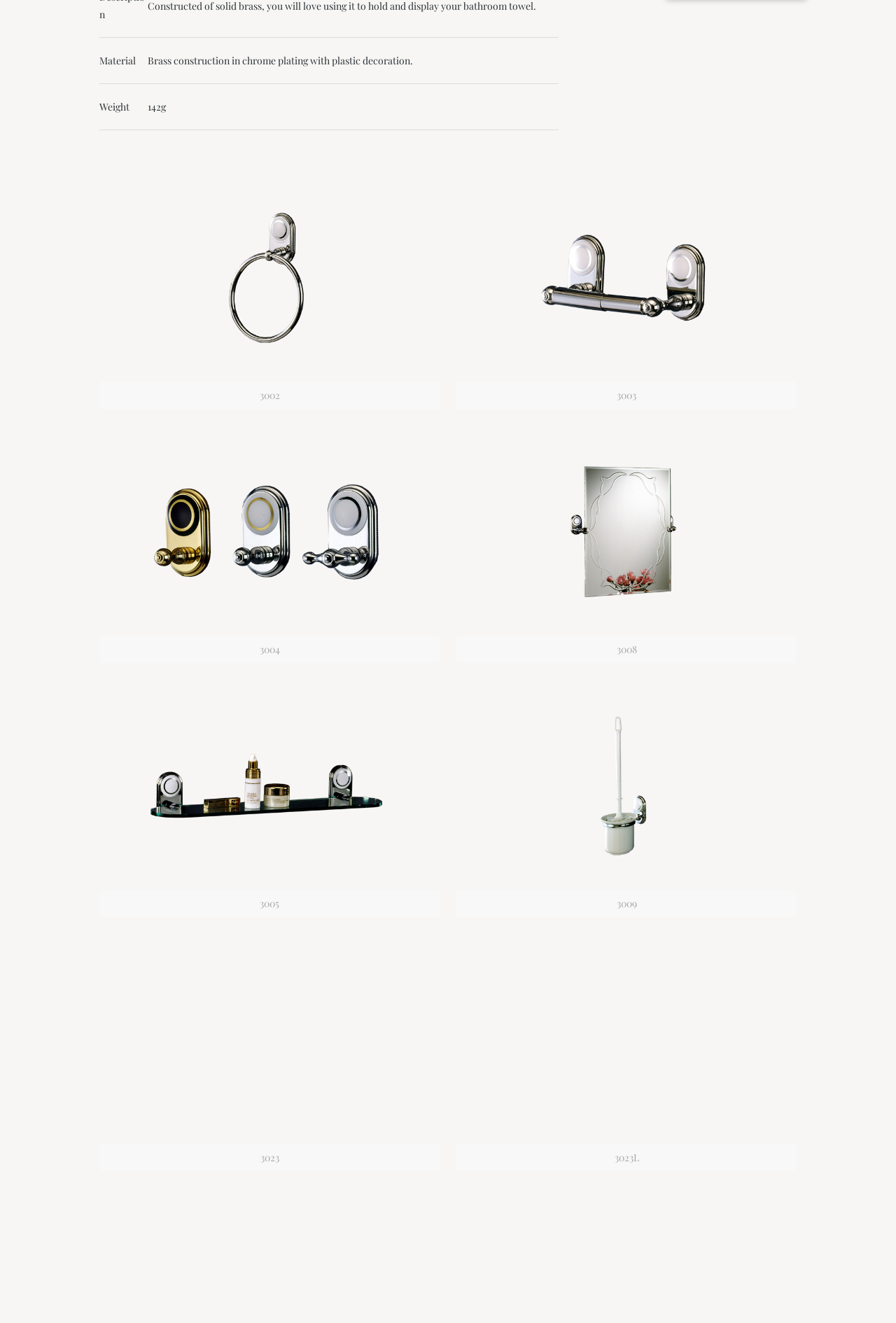Kindly provide the bounding box coordinates of the section you need to click on to fulfill the given instruction: "View product 3003".

[0.688, 0.294, 0.71, 0.304]